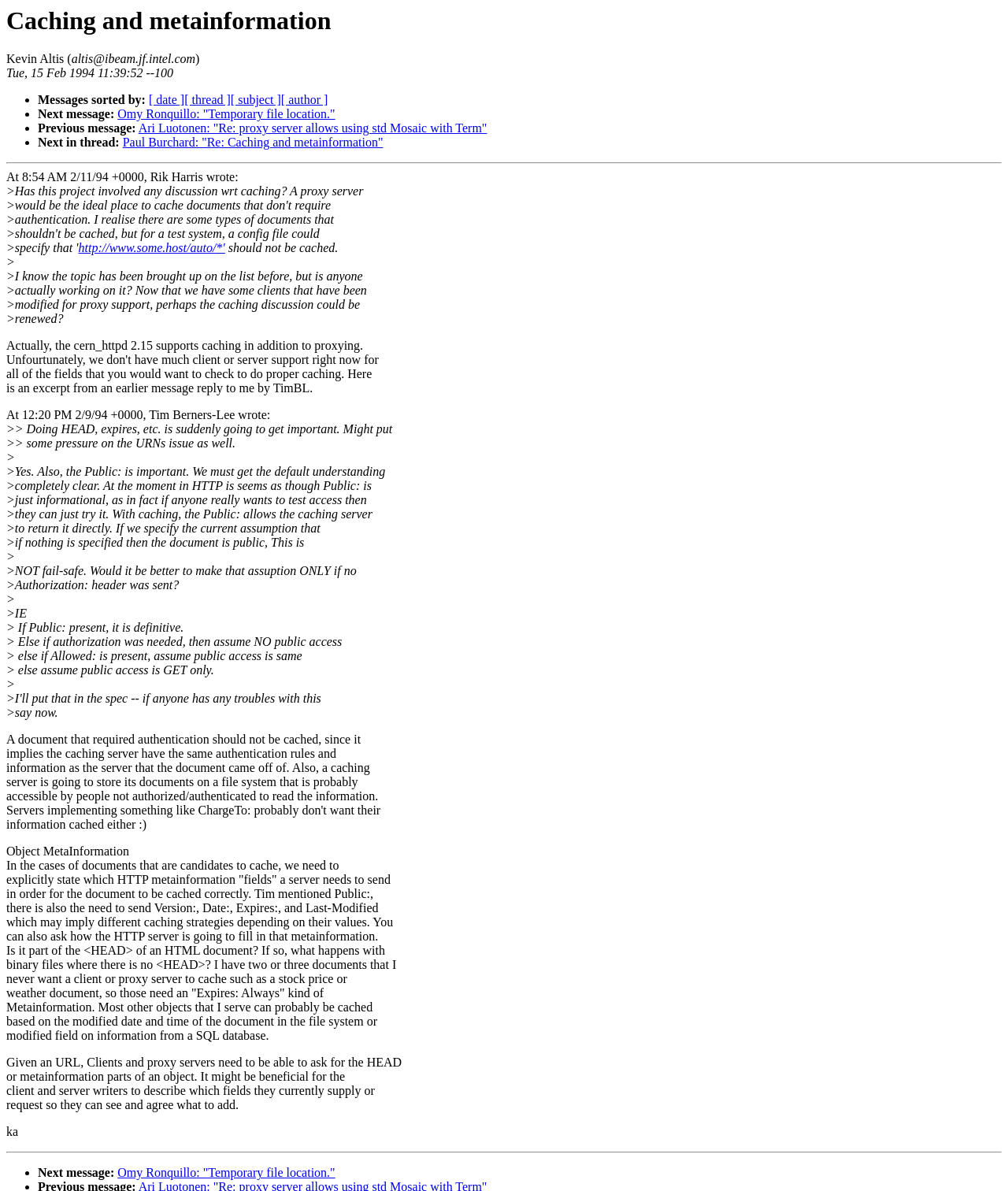What is the date of the message written by Rik Harris?
Please provide a comprehensive and detailed answer to the question.

I found the date by looking at the text 'At 8:54 AM 2/11/94 +0000, Rik Harris wrote:' which indicates the date and time when Rik Harris wrote the message.